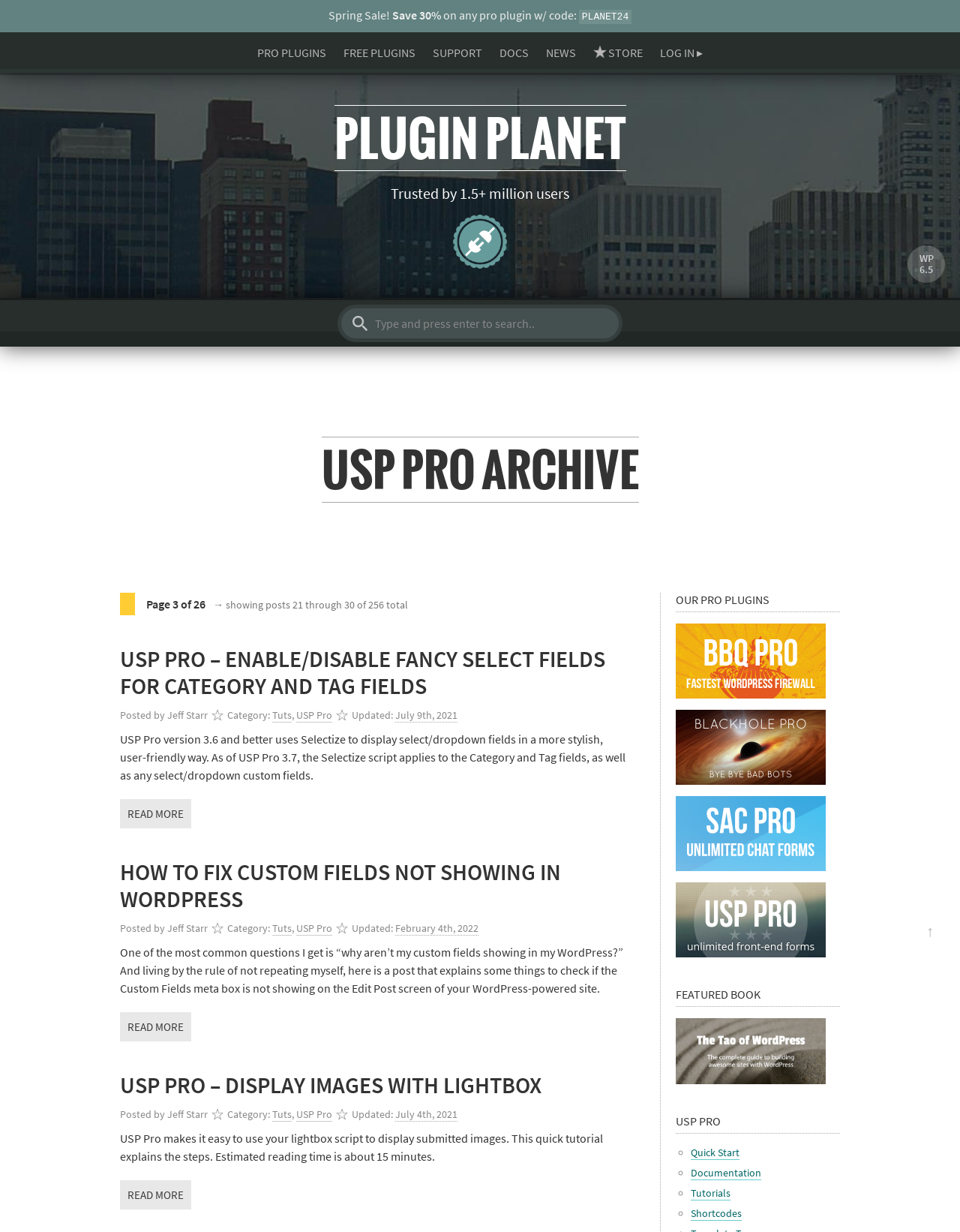How many posts are there in total in this archive?
Answer the question in a detailed and comprehensive manner.

I found the answer by looking at the text 'Page 3 of 26' and 'showing posts 21 through 30 of 256 total', which indicates that there are 256 posts in total in this archive.